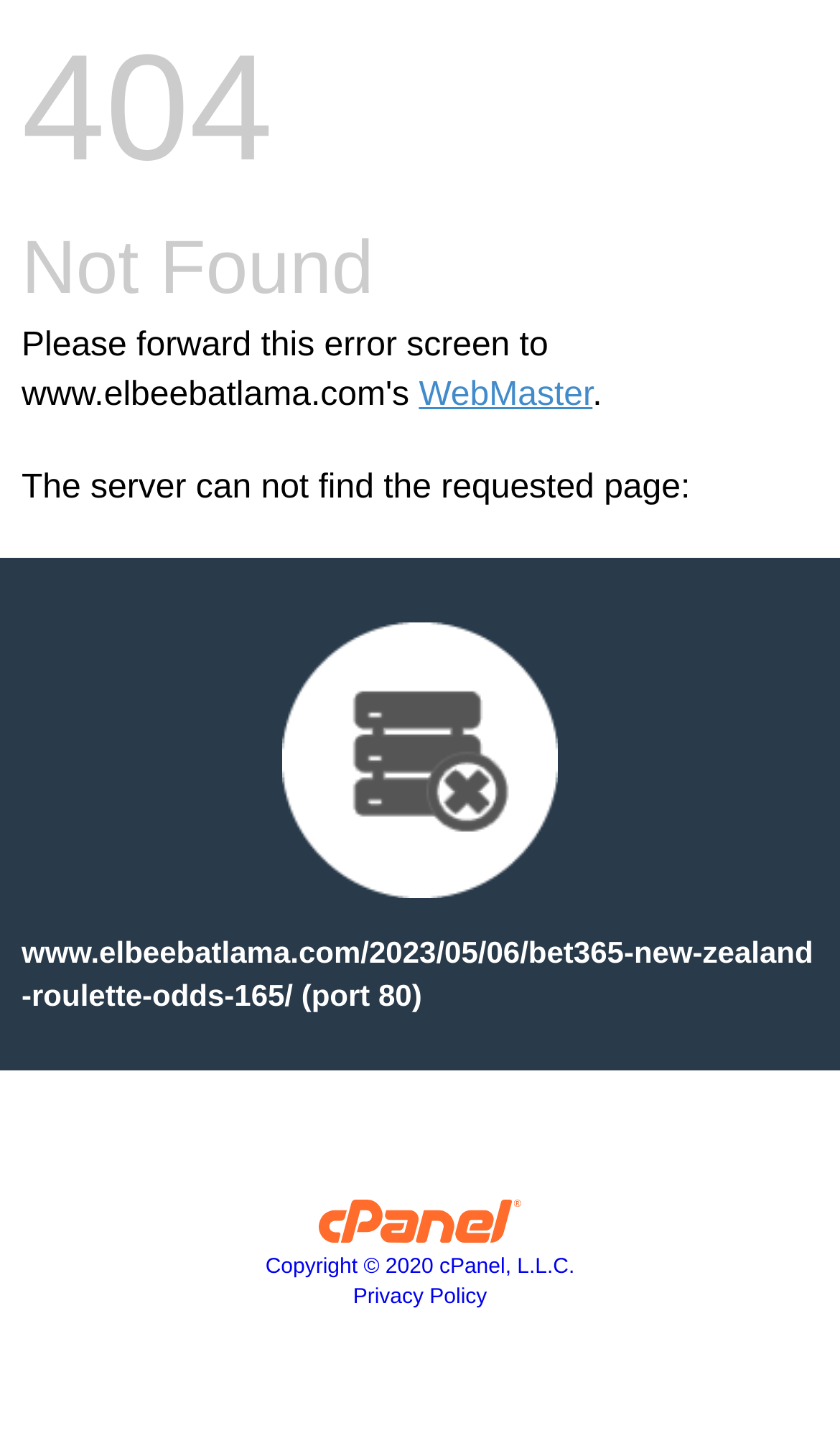Provide a short answer to the following question with just one word or phrase: What is the error message on this page?

The server can not find the requested page